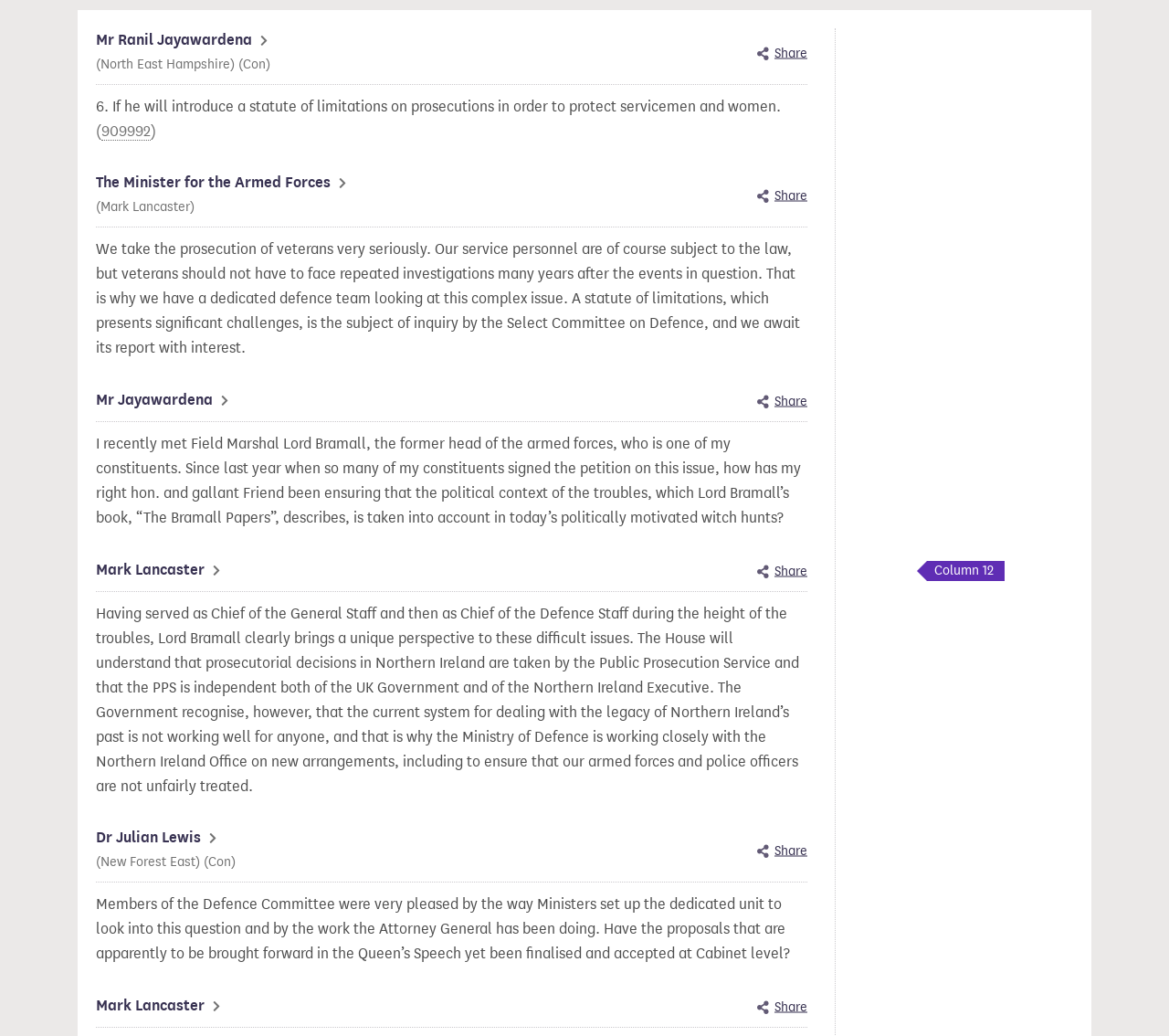Find the bounding box of the UI element described as follows: "Share this specific contribution".

[0.648, 0.179, 0.691, 0.199]